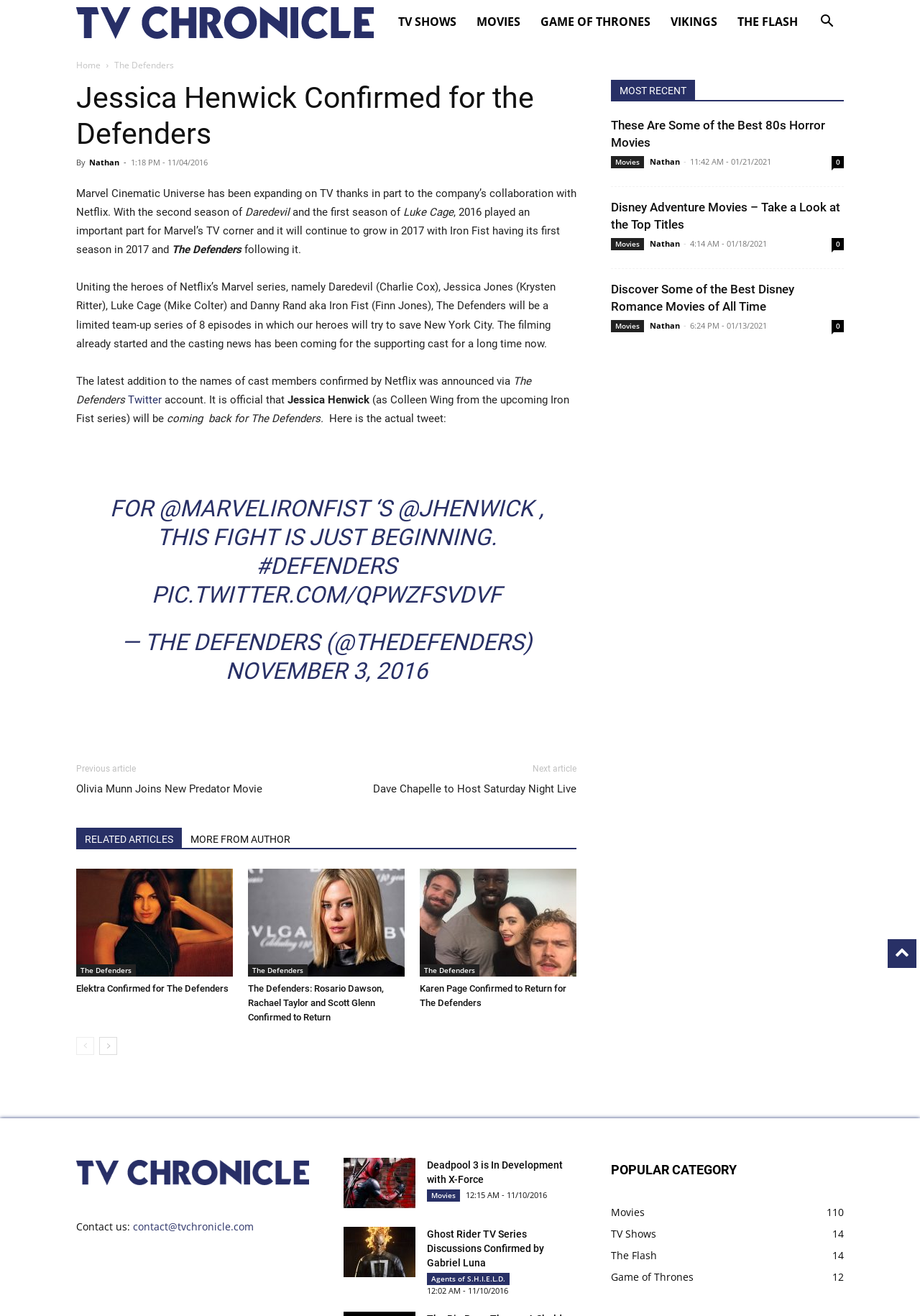Please reply with a single word or brief phrase to the question: 
What is the role of Jessica Henwick in the TV show?

Colleen Wing